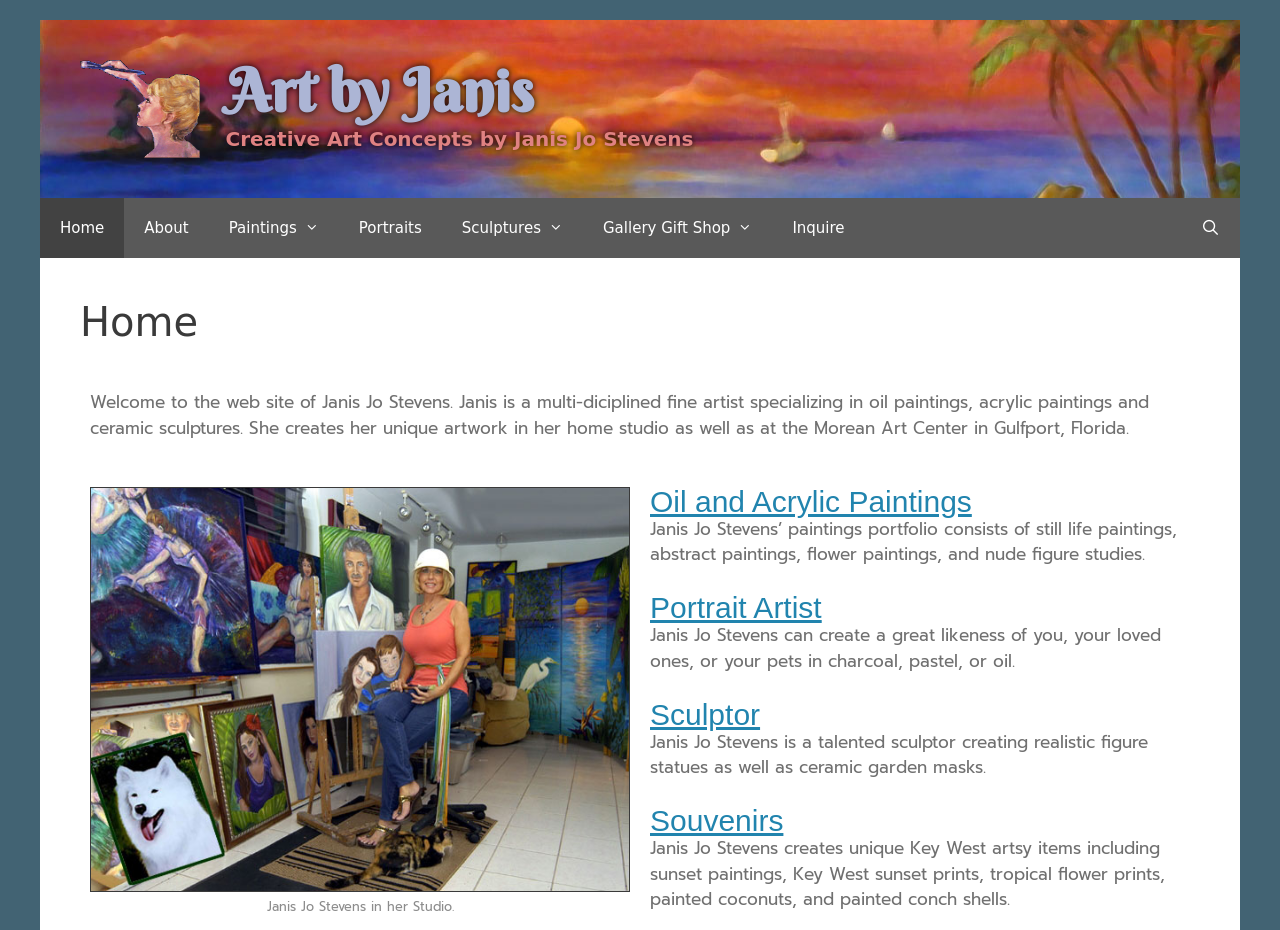Please examine the image and provide a detailed answer to the question: What type of items does Janis Jo Stevens create as souvenirs?

I found this information by looking at the StaticText element with the text 'Janis Jo Stevens creates unique Key West artsy items including sunset paintings, Key West sunset prints, tropical flower prints, painted coconuts, and painted conch shells.' This text is located in the section about souvenirs on the webpage.